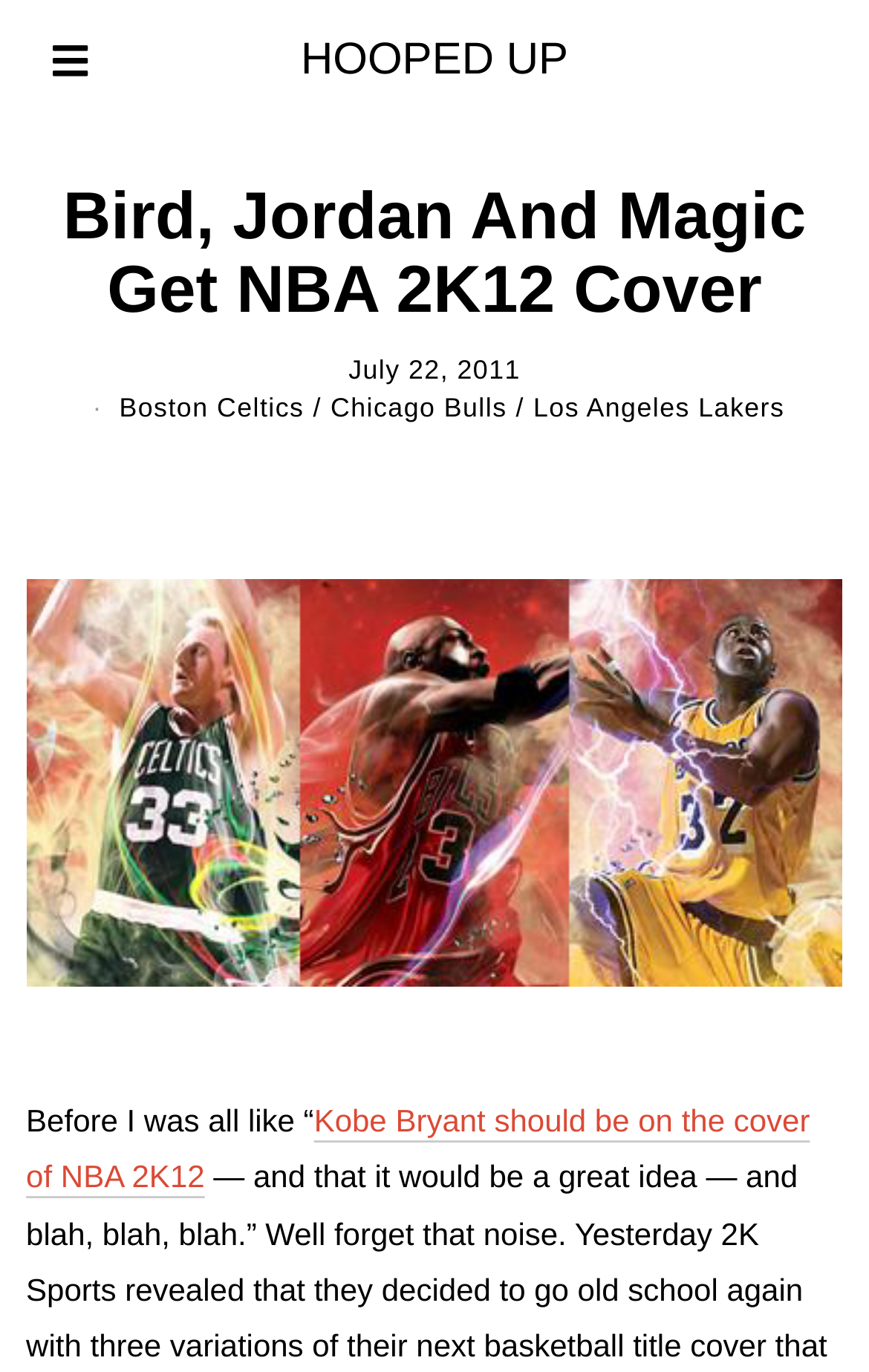Please provide a brief answer to the question using only one word or phrase: 
What is the position of the image in the webpage?

Below the header